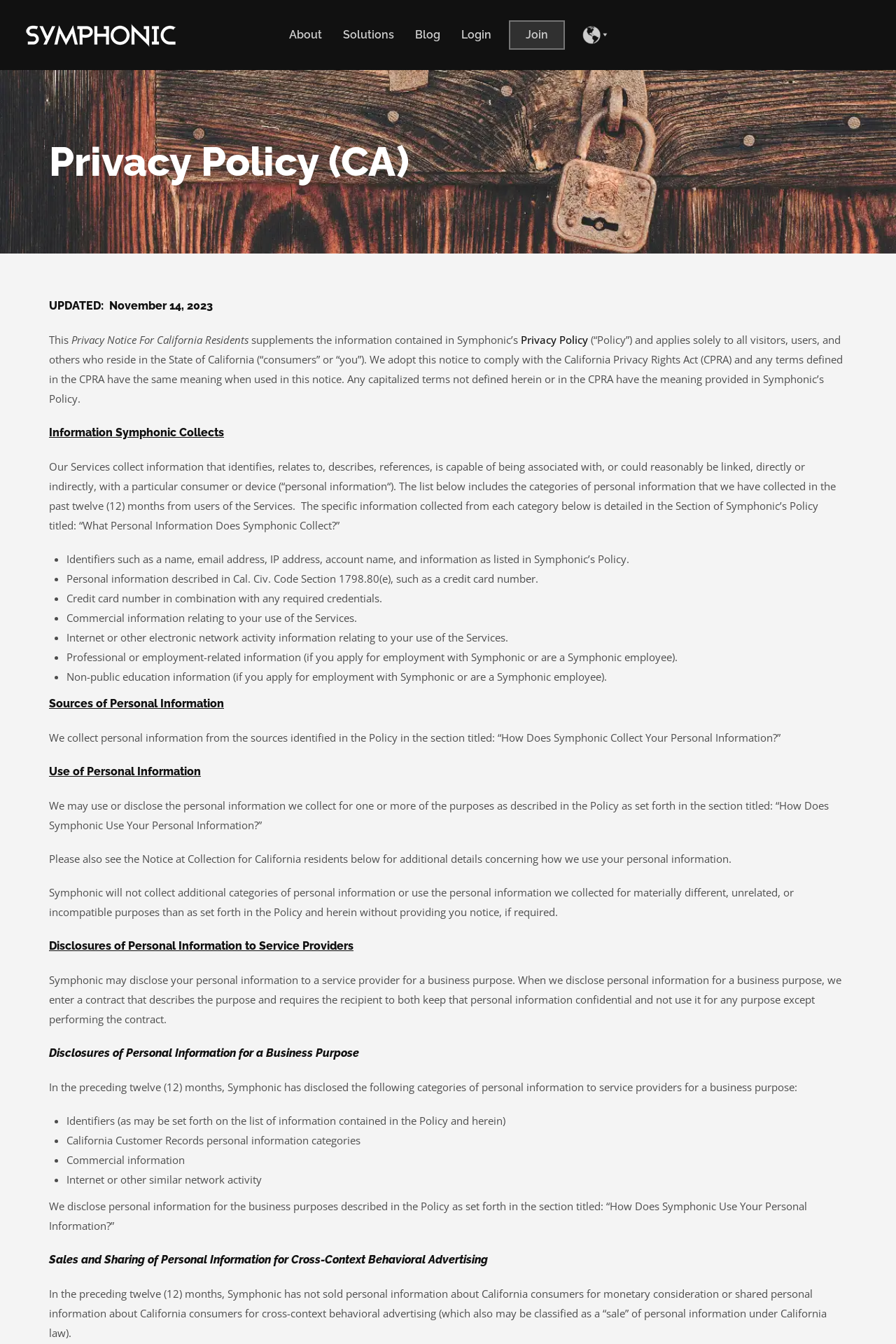What is the purpose of disclosing personal information to service providers?
Please use the visual content to give a single word or phrase answer.

For a business purpose